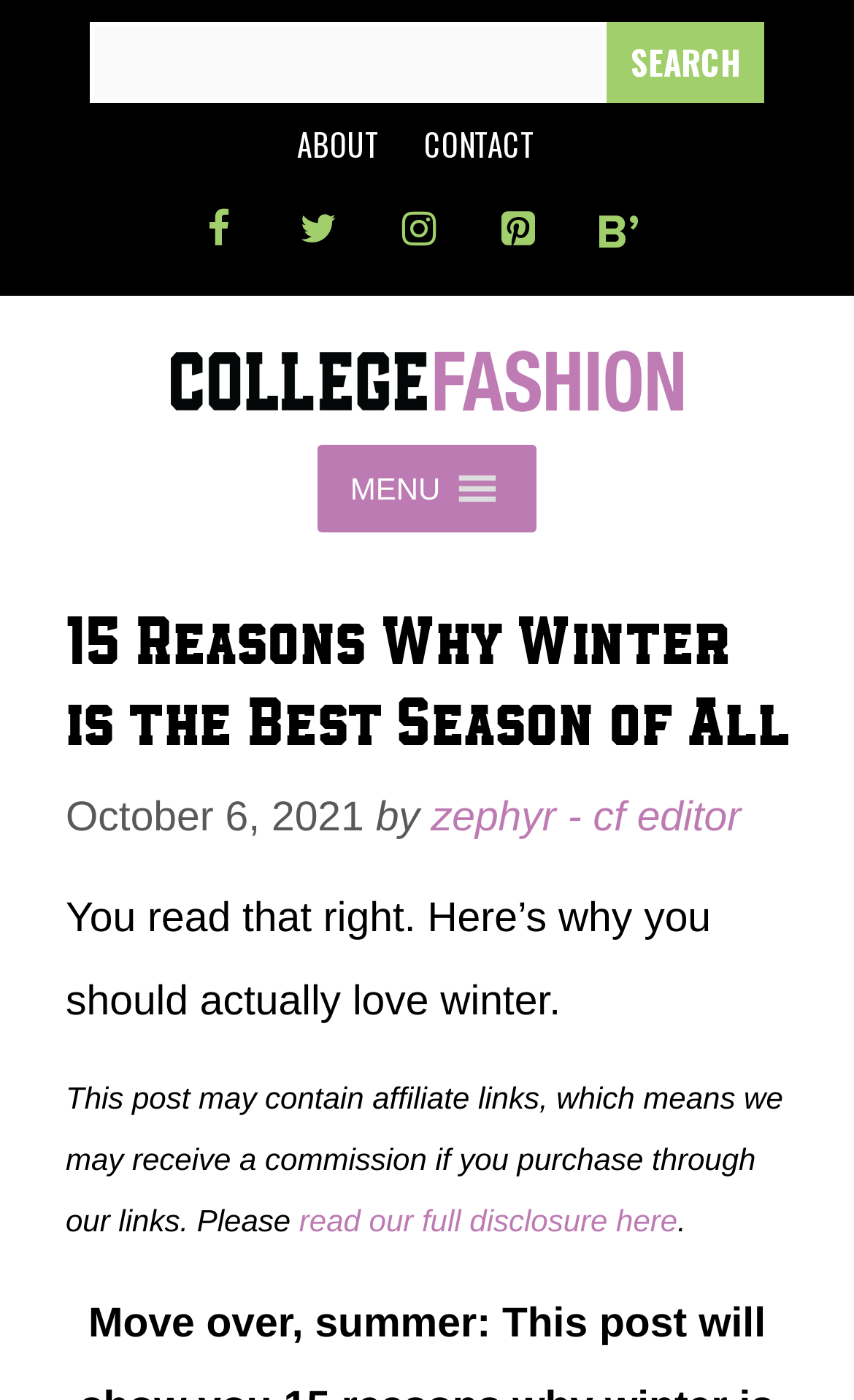Given the element description About, identify the bounding box coordinates for the UI element on the webpage screenshot. The format should be (top-left x, top-left y, bottom-right x, bottom-right y), with values between 0 and 1.

[0.347, 0.085, 0.445, 0.118]